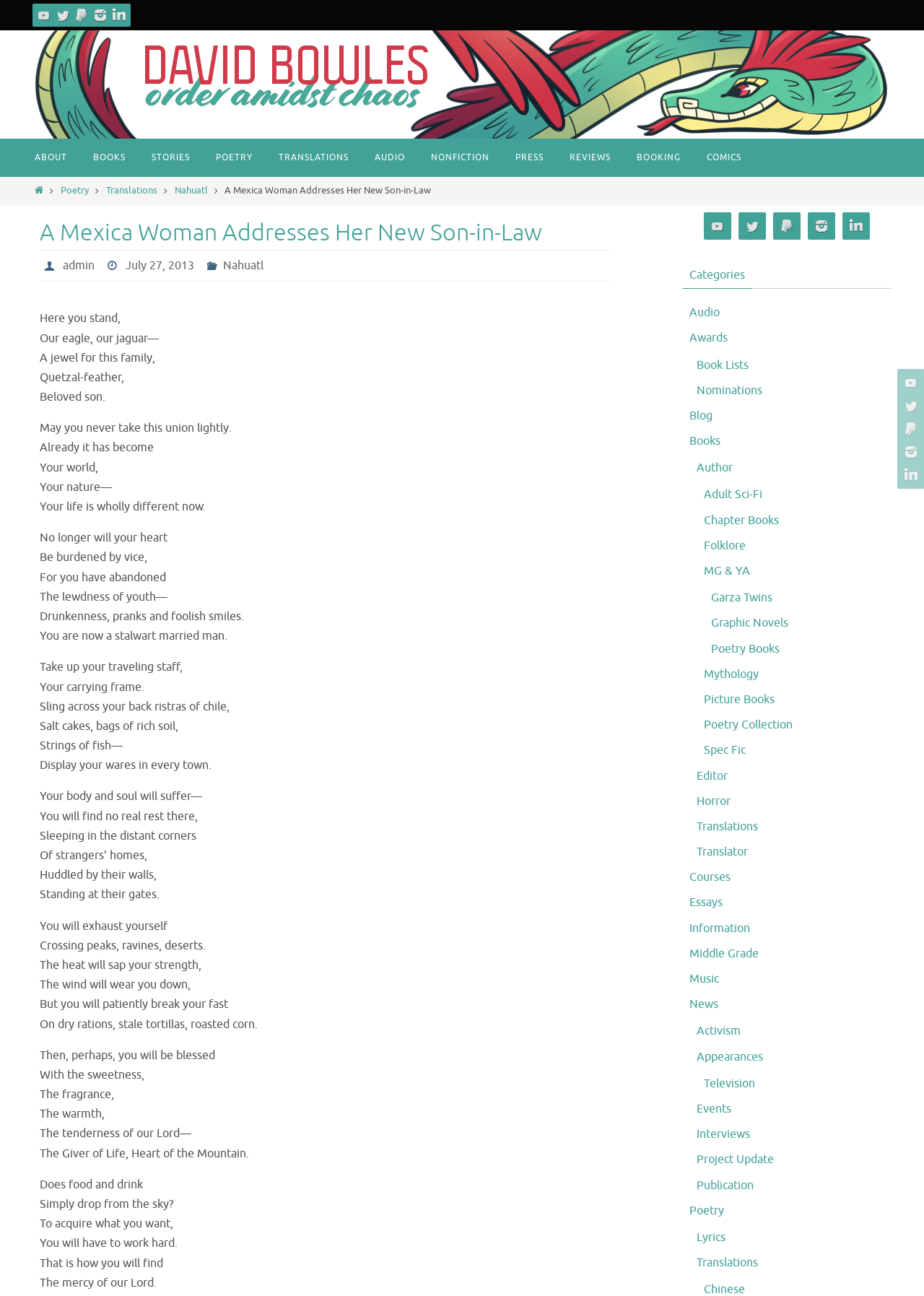Write an elaborate caption that captures the essence of the webpage.

This webpage appears to be a literary website, with a focus on poetry and storytelling. At the top of the page, there are five social media links, including YouTube, Twitter, PayPal, Instagram, and LinkedIn, each accompanied by a small icon. These links are repeated at the bottom of the page.

Below the social media links, there is a navigation menu with nine links: ABOUT, BOOKS, STORIES, POETRY, TRANSLATIONS, AUDIO, NONFICTION, PRESS, REVIEWS, BOOKING, and COMICS. These links are arranged horizontally across the page.

The main content of the page is a poem titled "A Mexica Woman Addresses Her New Son-in-Law." The poem is divided into 24 stanzas, each with a few lines of text. The poem's content is a heartfelt and wise address from a Mexica woman to her new son-in-law, offering advice and guidance on his new role in the family.

To the left of the poem, there is a sidebar with three links: "Home," "Poetry," and "Translations." Below these links, there is a heading with the title of the poem, followed by the author's name and the date of publication, July 27, 2013.

The overall layout of the page is clean and easy to navigate, with a focus on showcasing the poem and providing access to other related content on the website.